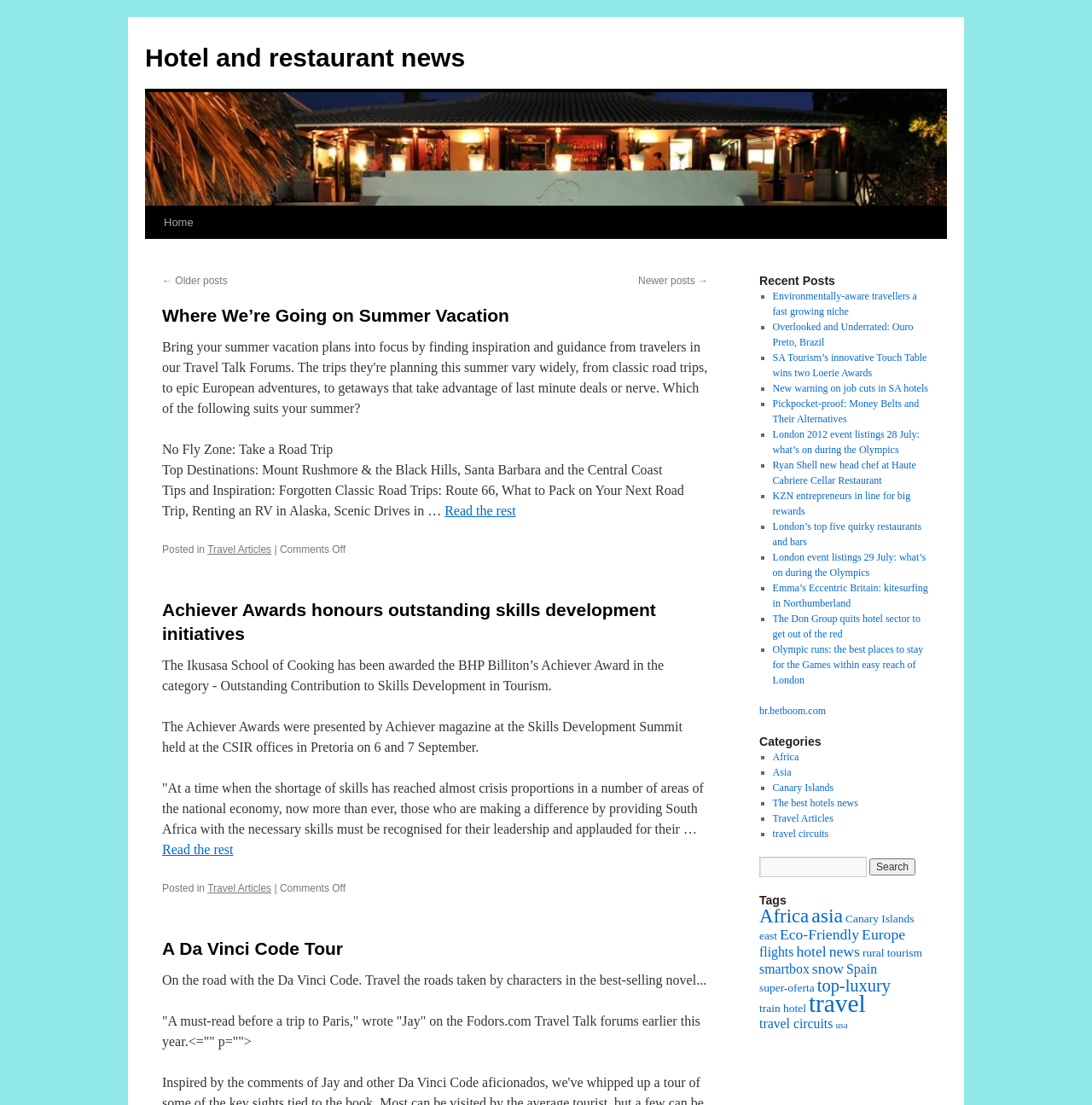What is the main topic of this webpage?
Answer with a single word or phrase by referring to the visual content.

Hotel and restaurant news